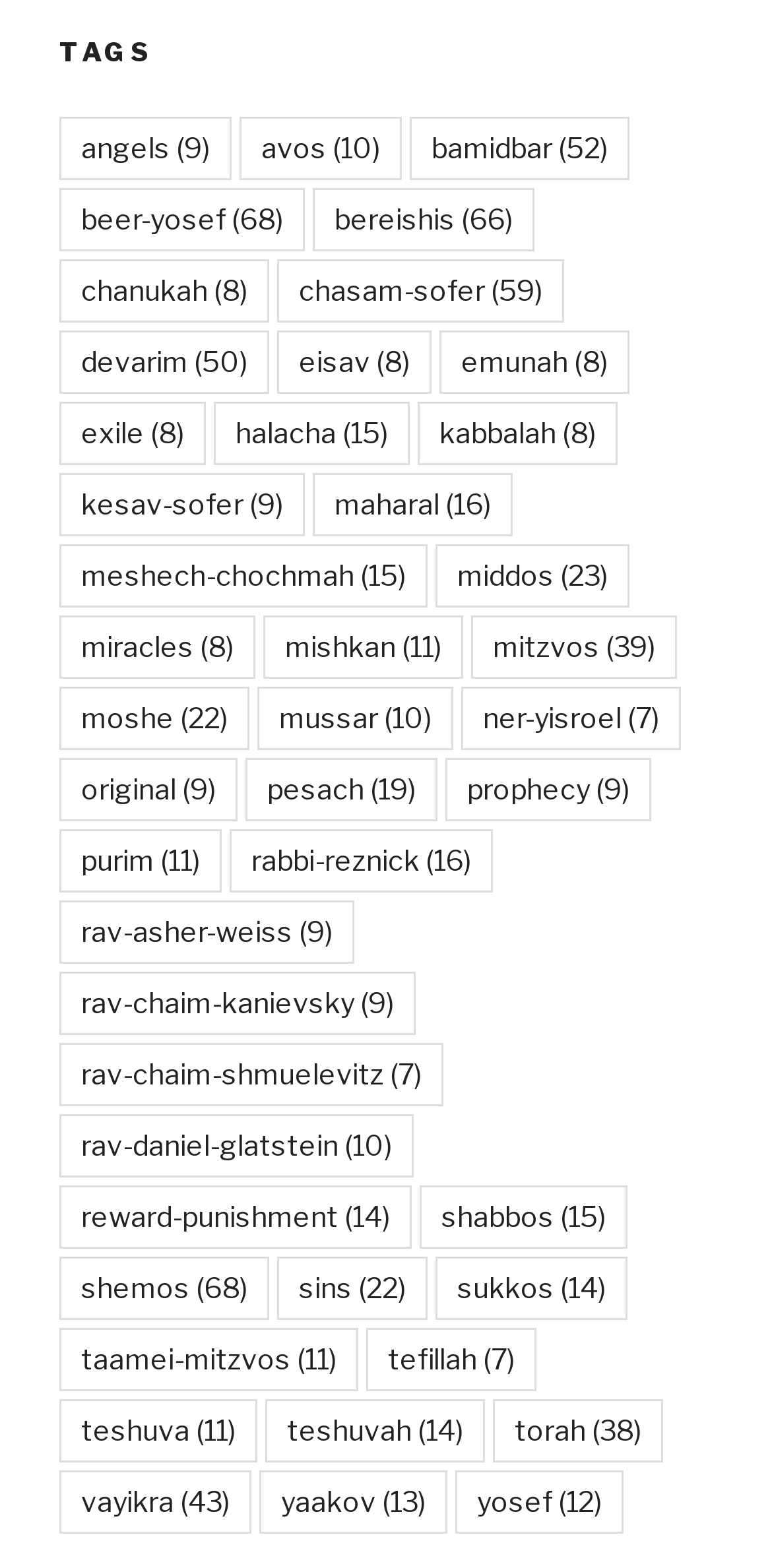Please give a succinct answer to the question in one word or phrase:
What is the topic of the first link?

Angels